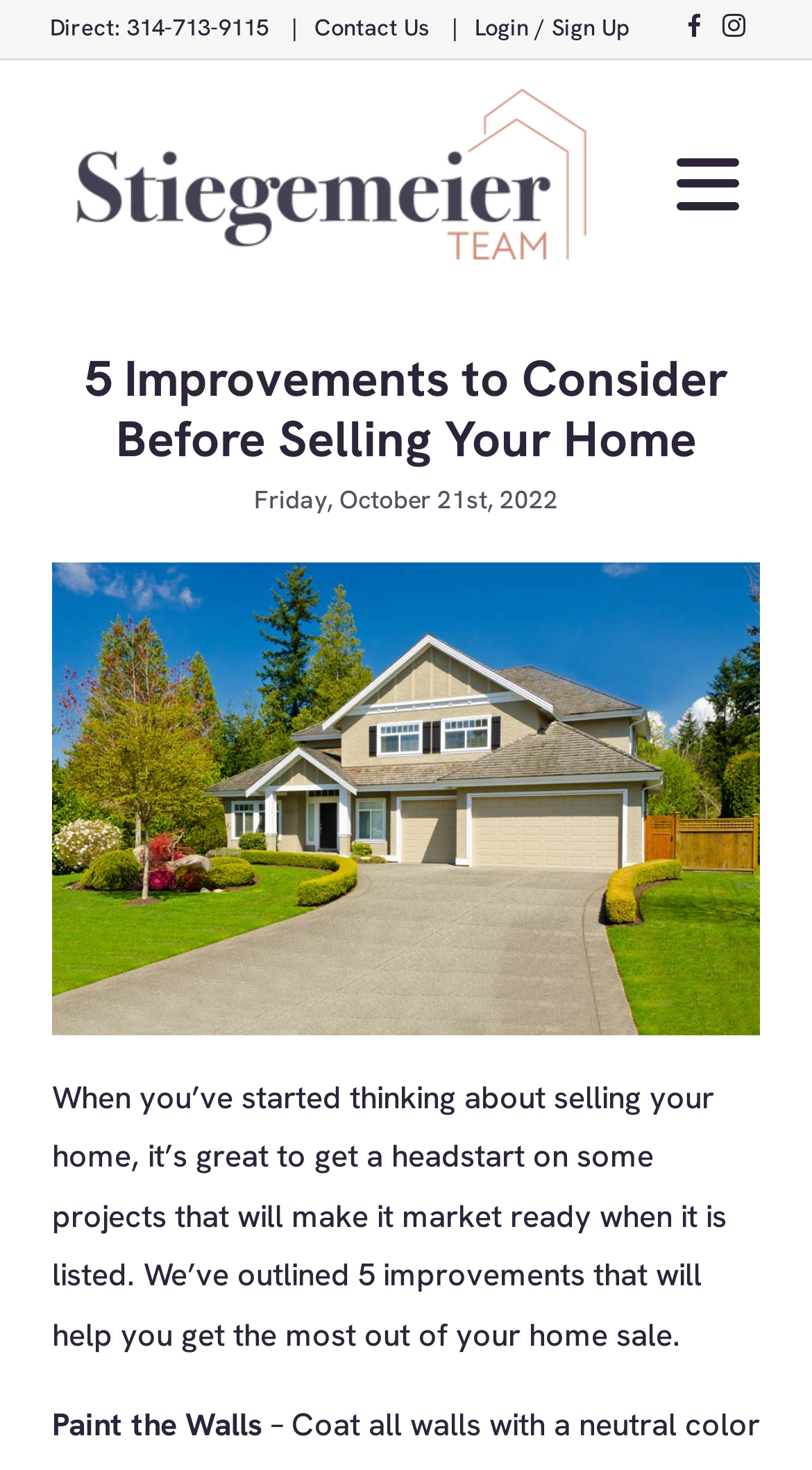Using the element description provided, determine the bounding box coordinates in the format (top-left x, top-left y, bottom-right x, bottom-right y). Ensure that all values are floating point numbers between 0 and 1. Element description: Login

[0.587, 0.082, 0.672, 0.107]